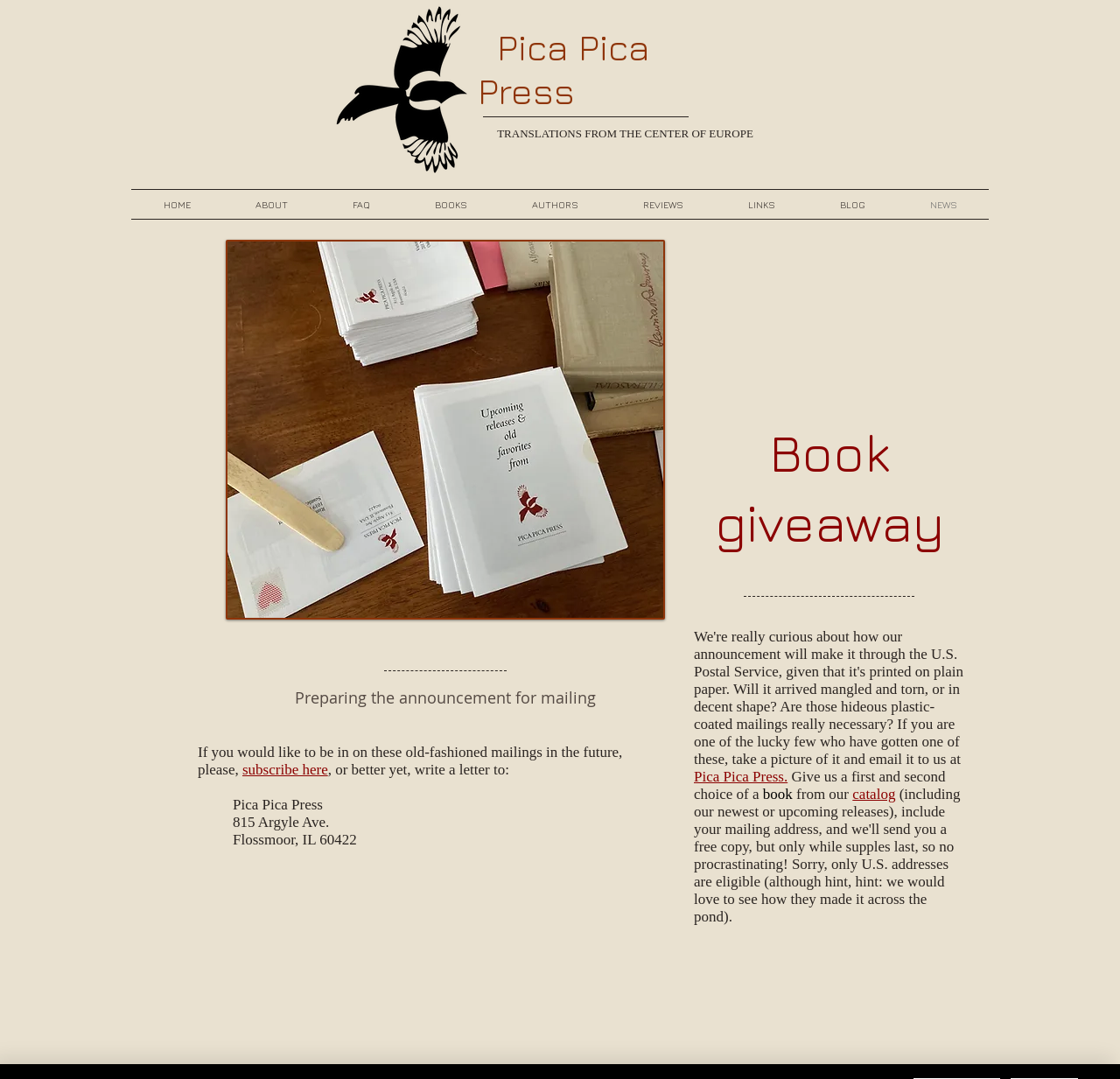Please determine the bounding box coordinates of the element's region to click in order to carry out the following instruction: "Click on the 'BOOKS' link". The coordinates should be four float numbers between 0 and 1, i.e., [left, top, right, bottom].

[0.359, 0.176, 0.446, 0.203]